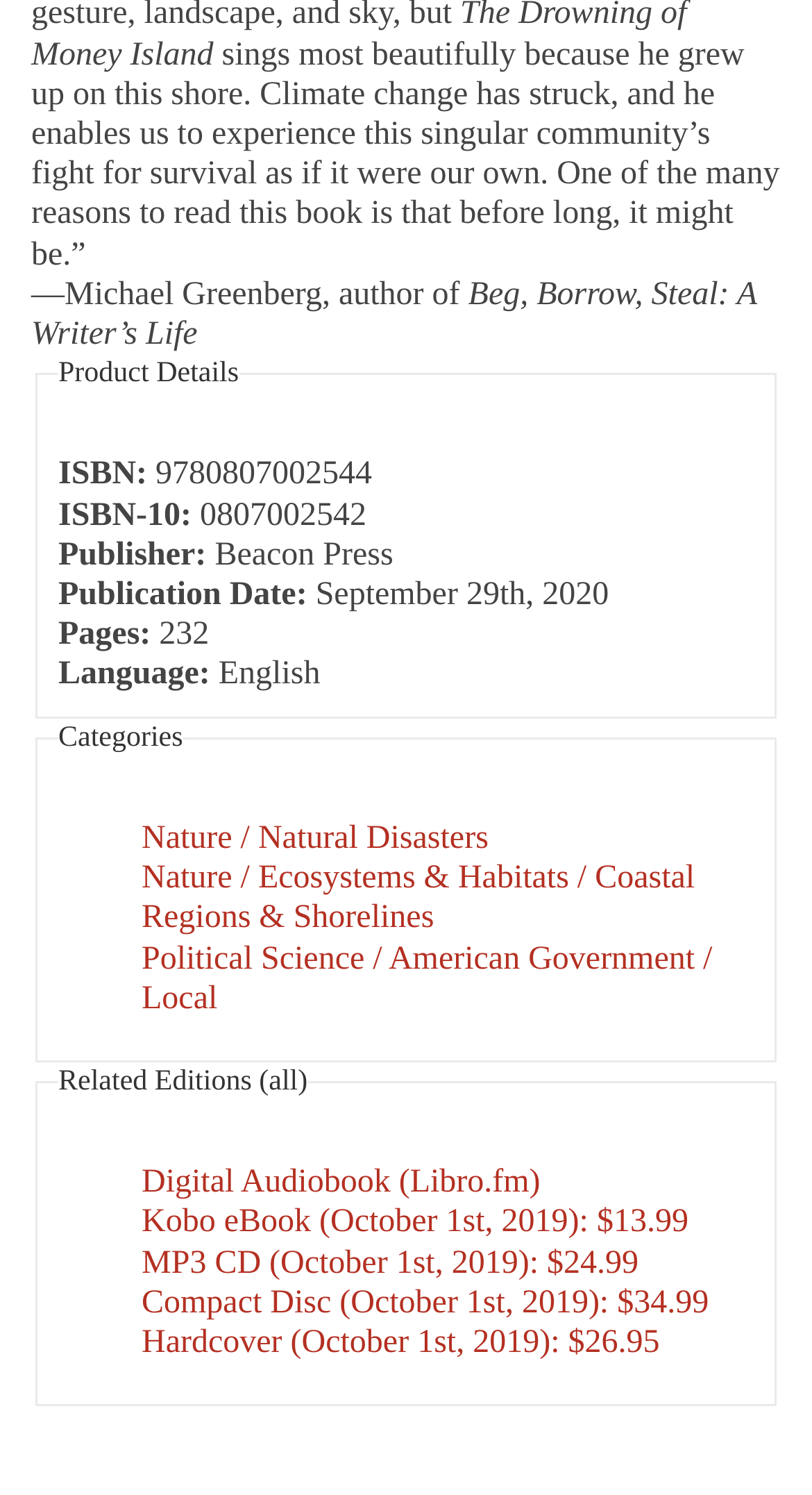What is the publication date of the book?
Based on the image, respond with a single word or phrase.

September 29th, 2020